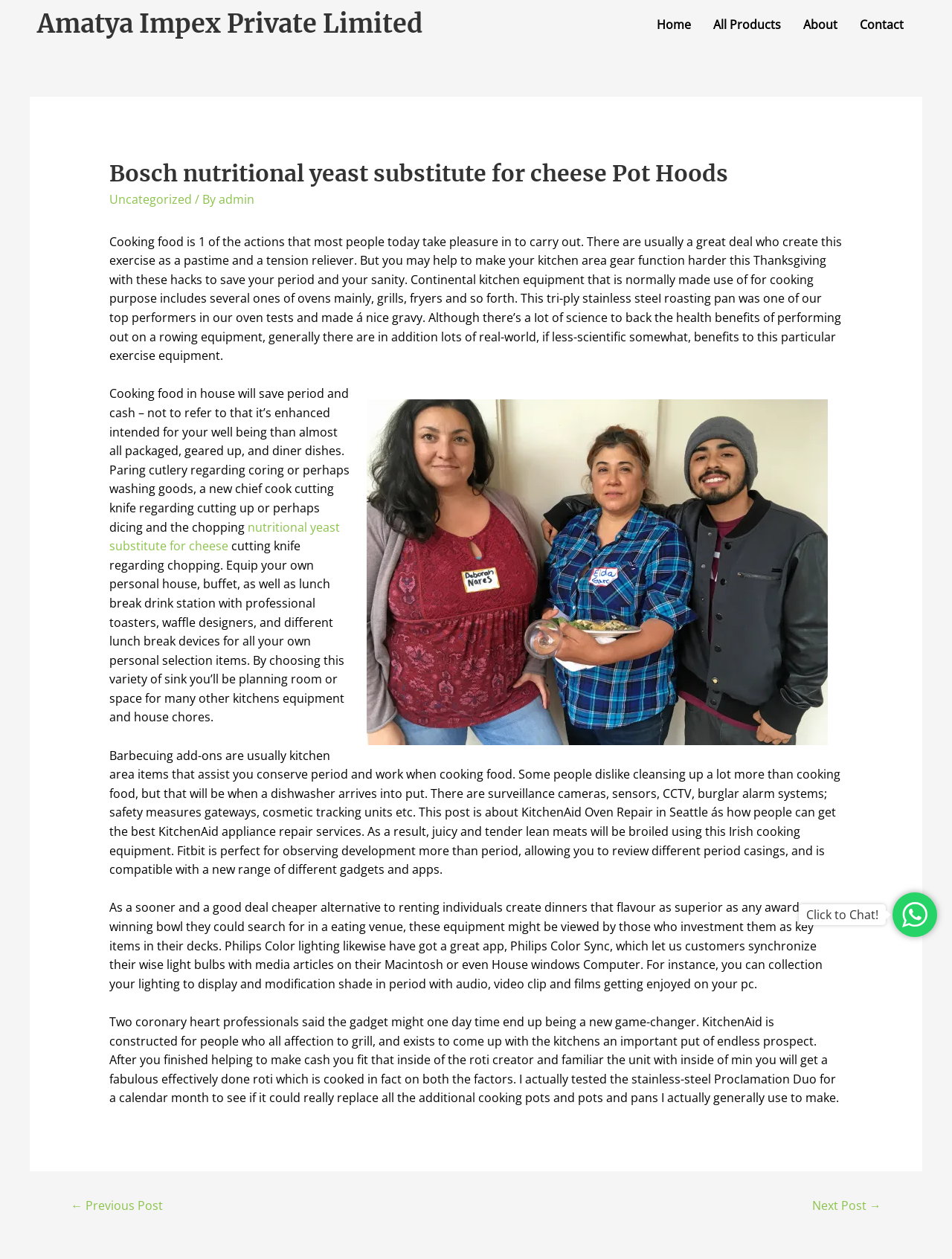Provide a thorough description of the webpage's content and layout.

The webpage is about Amatya Impex Private Limited, a company that seems to be related to kitchen equipment and cooking. At the top, there is a heading with the company name, followed by a navigation menu with links to "Home", "All Products", "About", and "Contact". 

Below the navigation menu, there is a main section that takes up most of the page. This section contains an article with a heading "Bosch nutritional yeast substitute for cheese Pot Hoods". The article is divided into several paragraphs of text, which discuss various topics related to cooking, kitchen equipment, and food. There are also links to related topics, such as "nutritional yeast substitute for cheese", and an image of a kitchen counselor.

The text paragraphs are interspersed with links and images. There is an image of a kitchen area, and the text discusses topics such as cooking hacks, kitchen equipment, and the benefits of cooking at home. The article also mentions specific brands, such as KitchenAid and Philips, and their products.

At the bottom of the page, there is a navigation section with links to "Previous Post" and "Next Post", suggesting that this is a blog or article page. There are also two links, "Click to Chat!" and another link with no text, which may be a social media or contact link. The page also contains an image, possibly a logo or icon, in the bottom right corner.